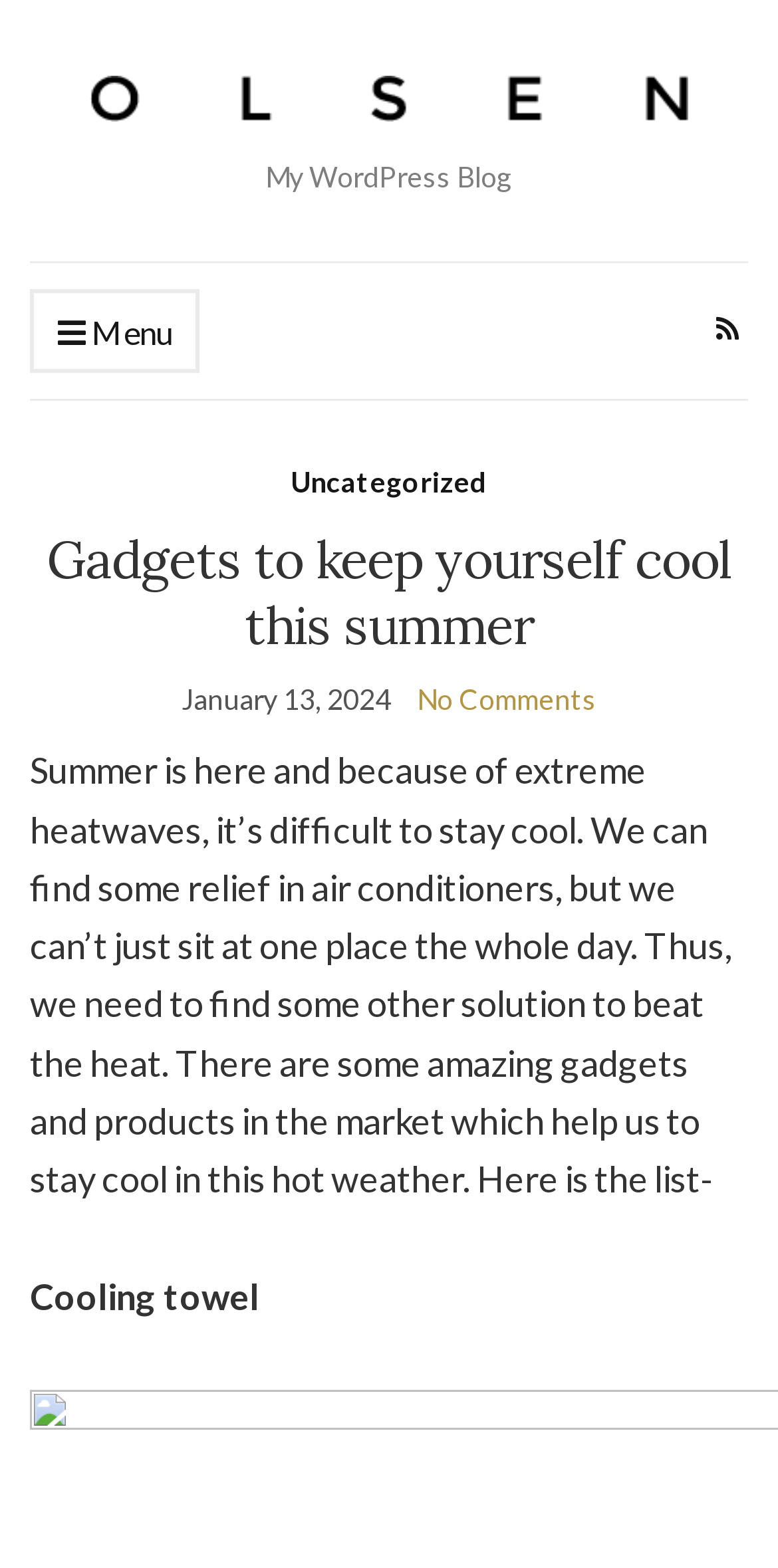What is the purpose of the gadgets mentioned in the post?
Please give a well-detailed answer to the question.

The purpose of the gadgets mentioned in the post can be inferred from the context of the post, which talks about finding ways to stay cool during the hot summer weather.